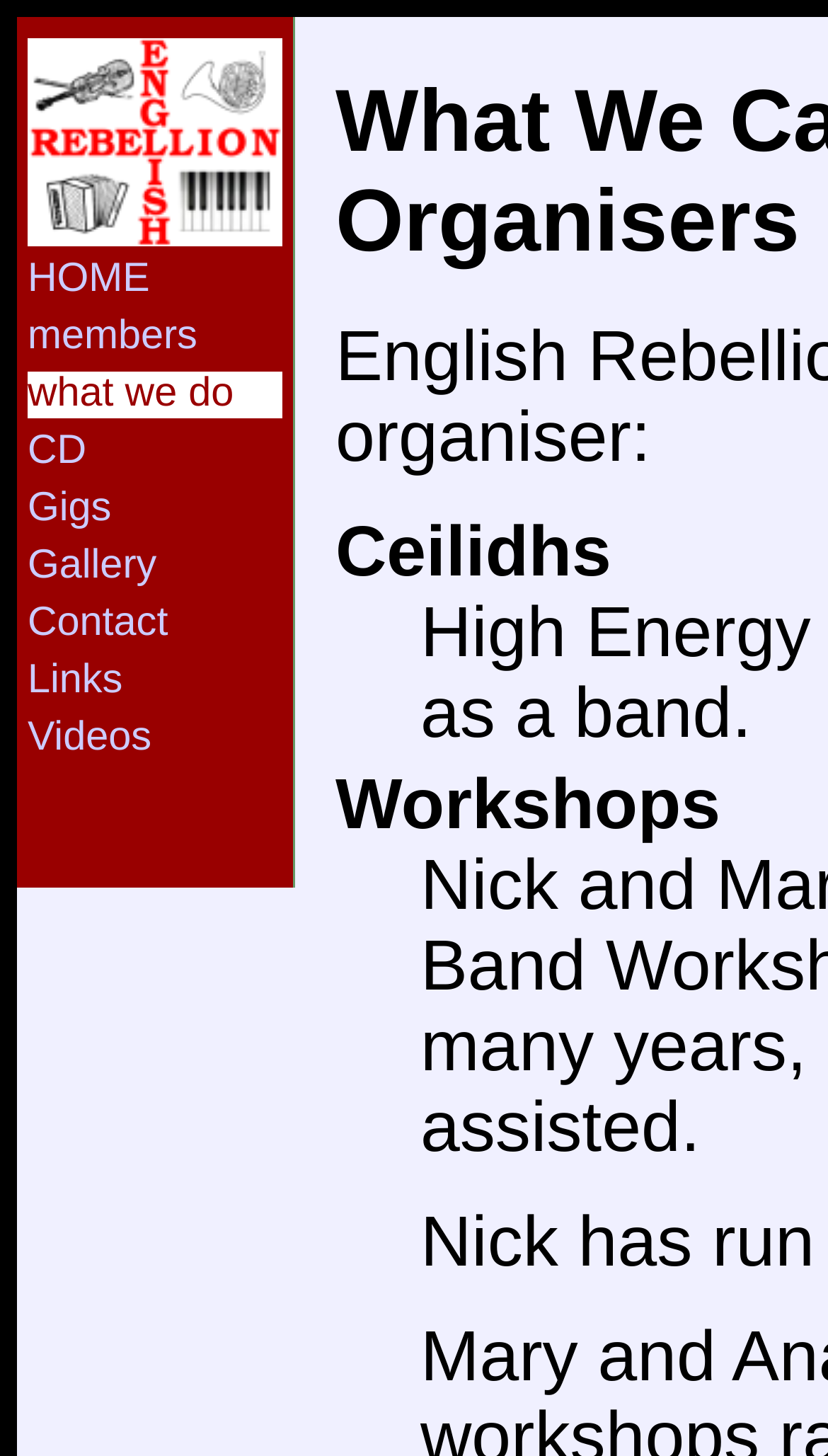Please identify the bounding box coordinates of the area that needs to be clicked to fulfill the following instruction: "contact us."

[0.033, 0.413, 0.341, 0.445]